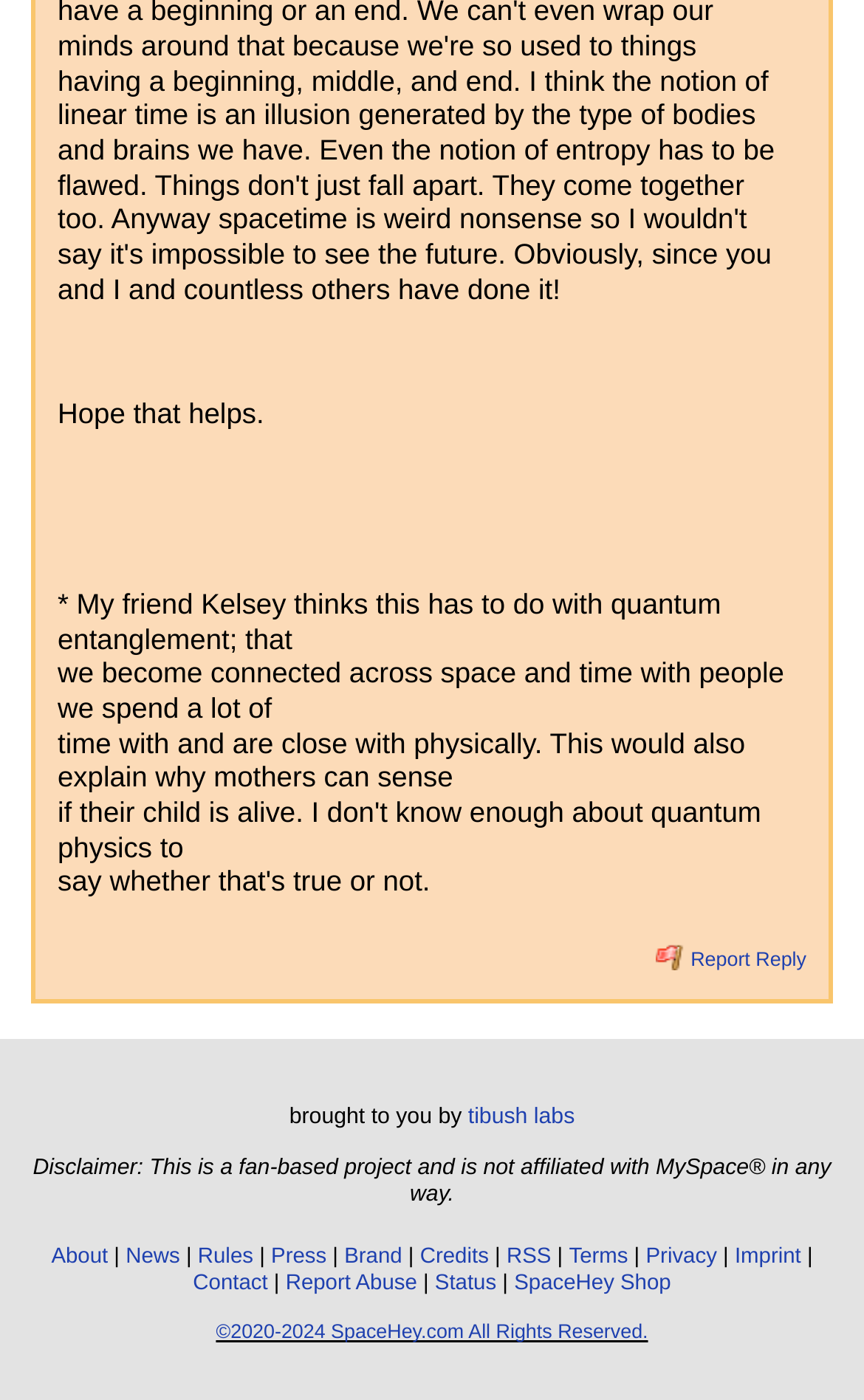Provide the bounding box coordinates of the HTML element described by the text: "A thesis statement".

None